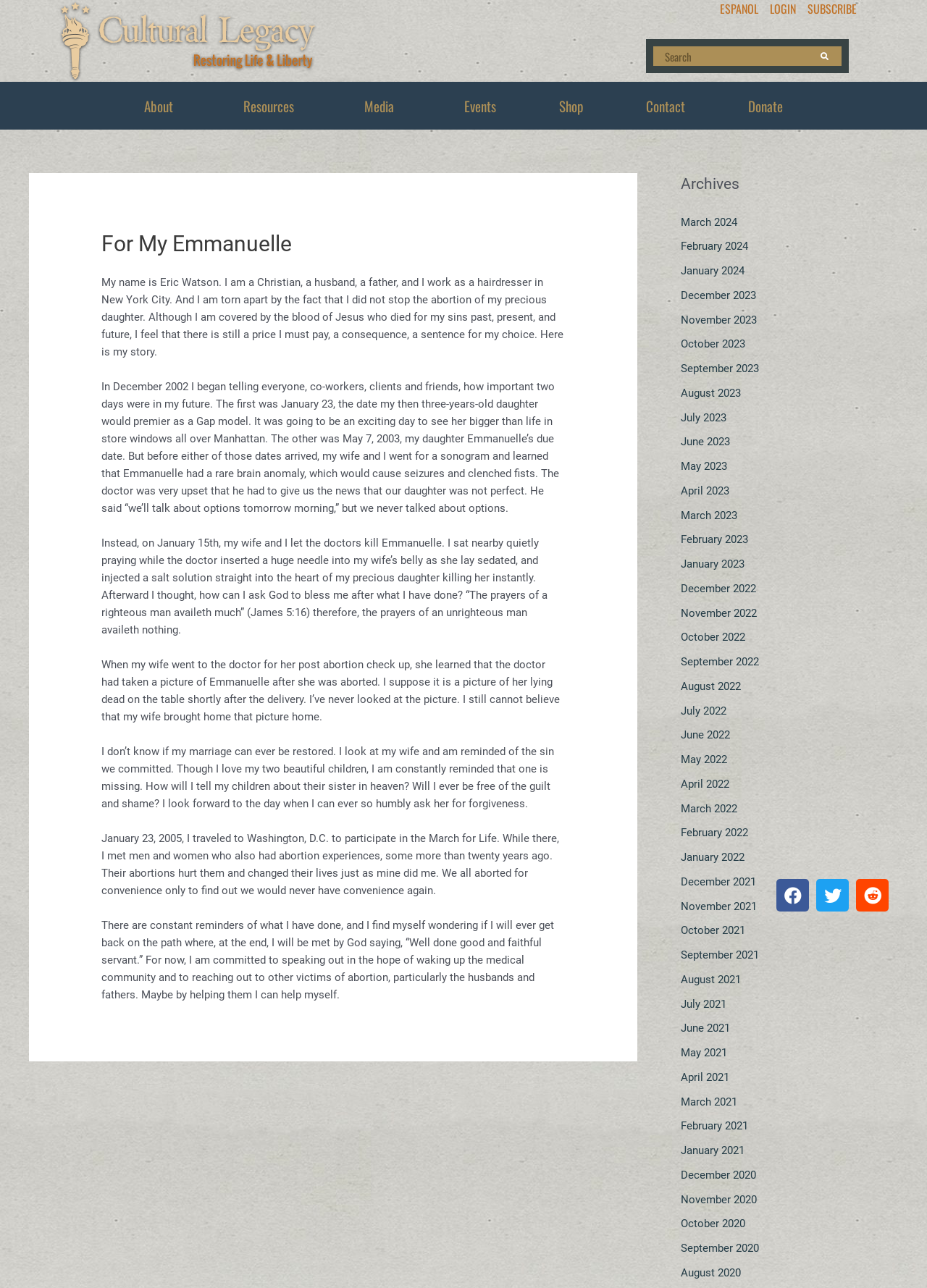Based on the element description, predict the bounding box coordinates (top-left x, top-left y, bottom-right x, bottom-right y) for the UI element in the screenshot: Search

[0.871, 0.036, 0.908, 0.051]